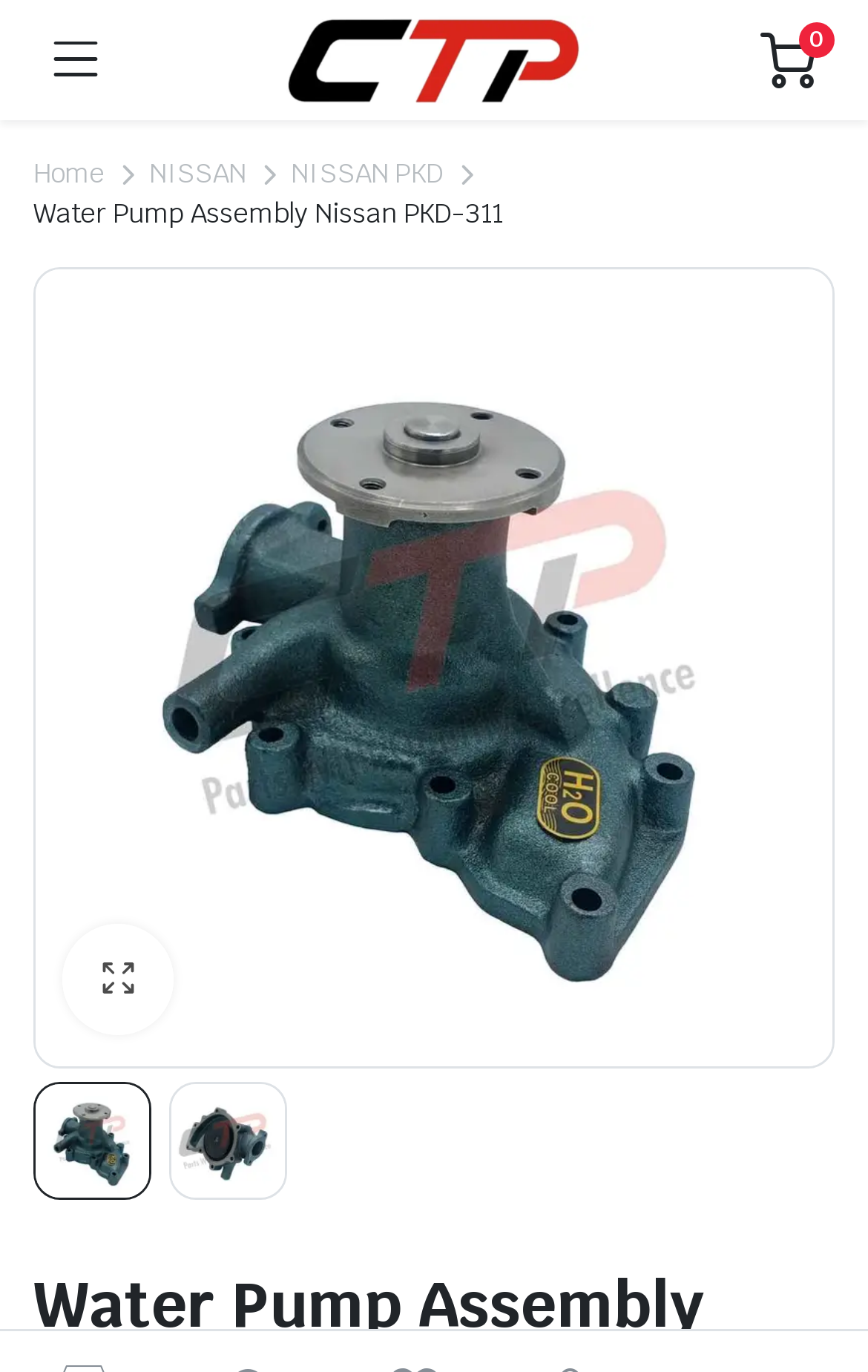Specify the bounding box coordinates of the region I need to click to perform the following instruction: "Go to Home page". The coordinates must be four float numbers in the range of 0 to 1, i.e., [left, top, right, bottom].

[0.038, 0.112, 0.12, 0.141]